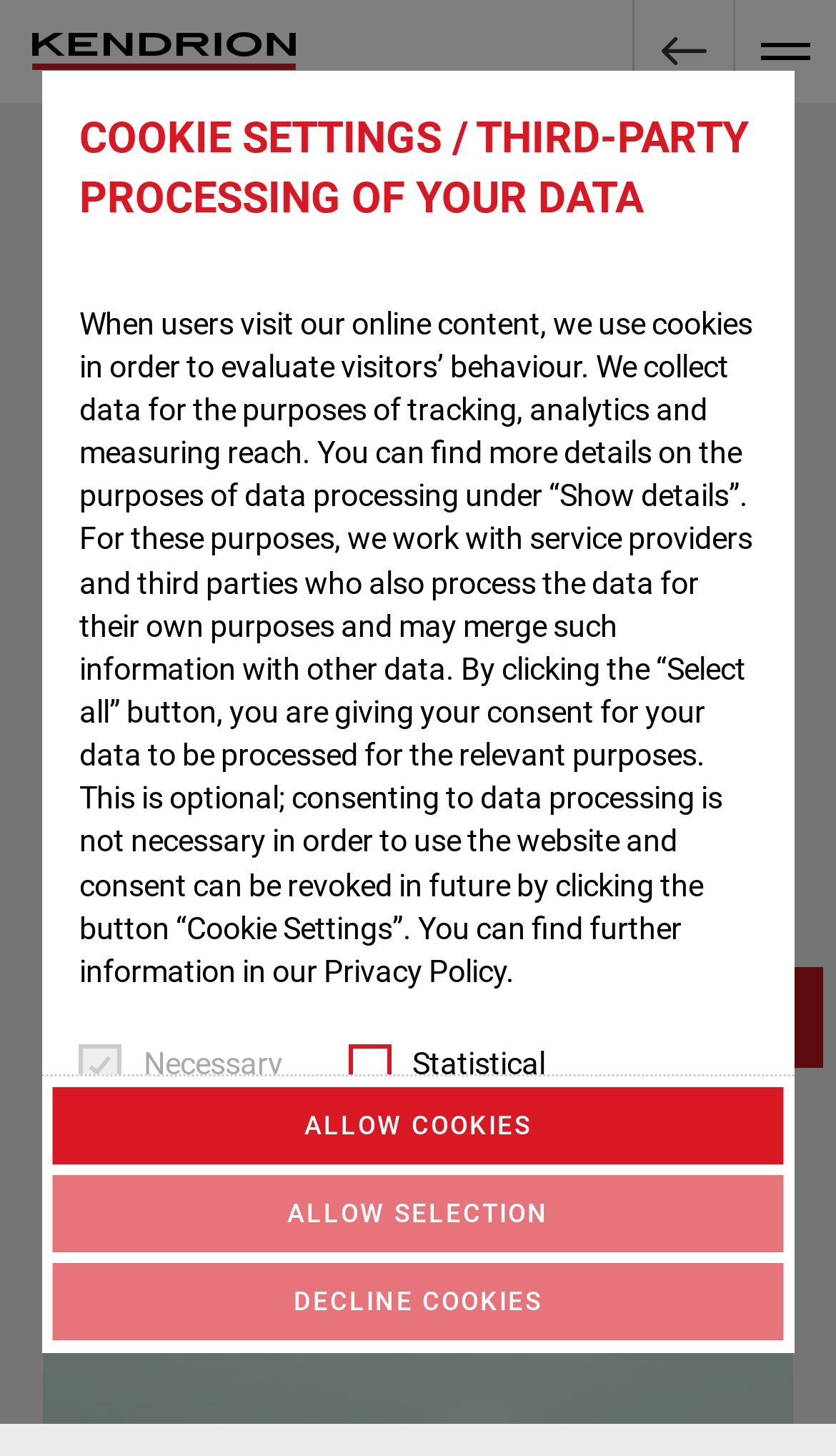Determine the bounding box of the UI element mentioned here: "Literate Roleplay". The coordinates must be in the format [left, top, right, bottom] with values ranging from 0 to 1.

None